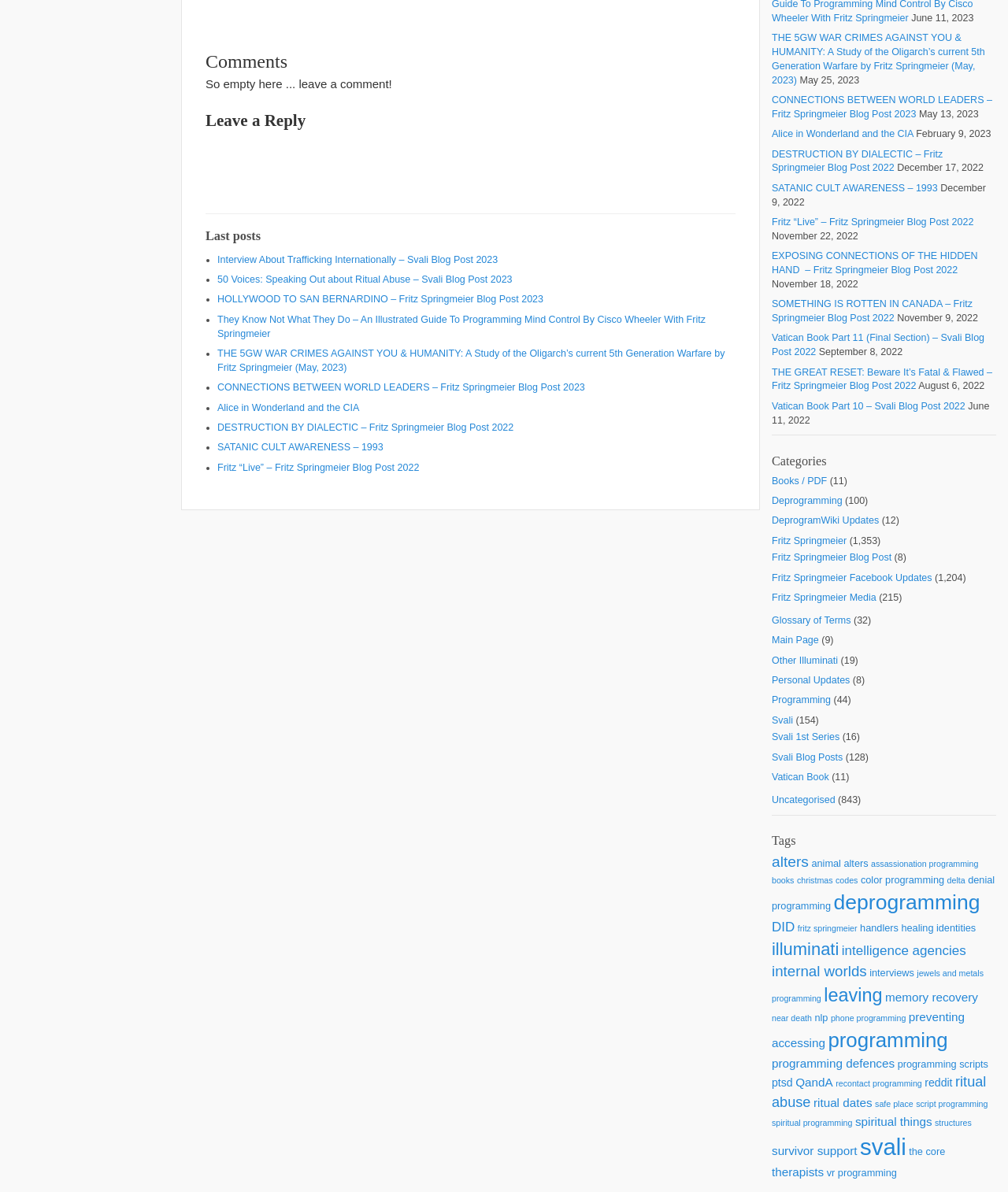What is the purpose of the 'Leave a Reply' section?
Please provide a single word or phrase as the answer based on the screenshot.

To comment on the blog